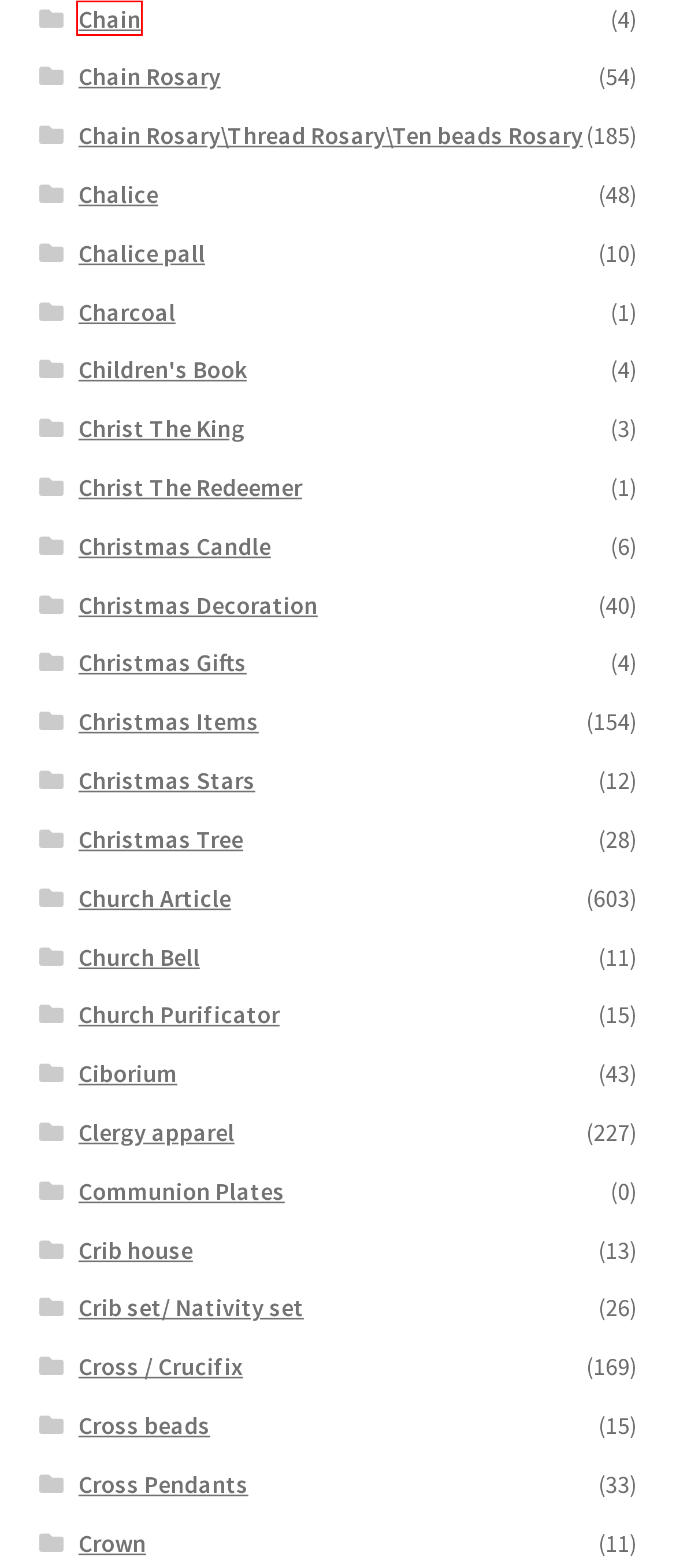Examine the screenshot of a webpage with a red bounding box around an element. Then, select the webpage description that best represents the new page after clicking the highlighted element. Here are the descriptions:
A. Stainless steel long chain for nuns | Lacorona
B. Purificator Online | Lacorona
C. Rosary online India | Lacorona
D. Ciborium | la corona del rosario
E. Christ the king Statue | Lacorona
F. Holy Church Bell | Shop Now | Lacorona
G. Buy Christmas Gifts Online | Lacorona
H. Chain | Thread | Ten beads Rosary | Lacorona

A